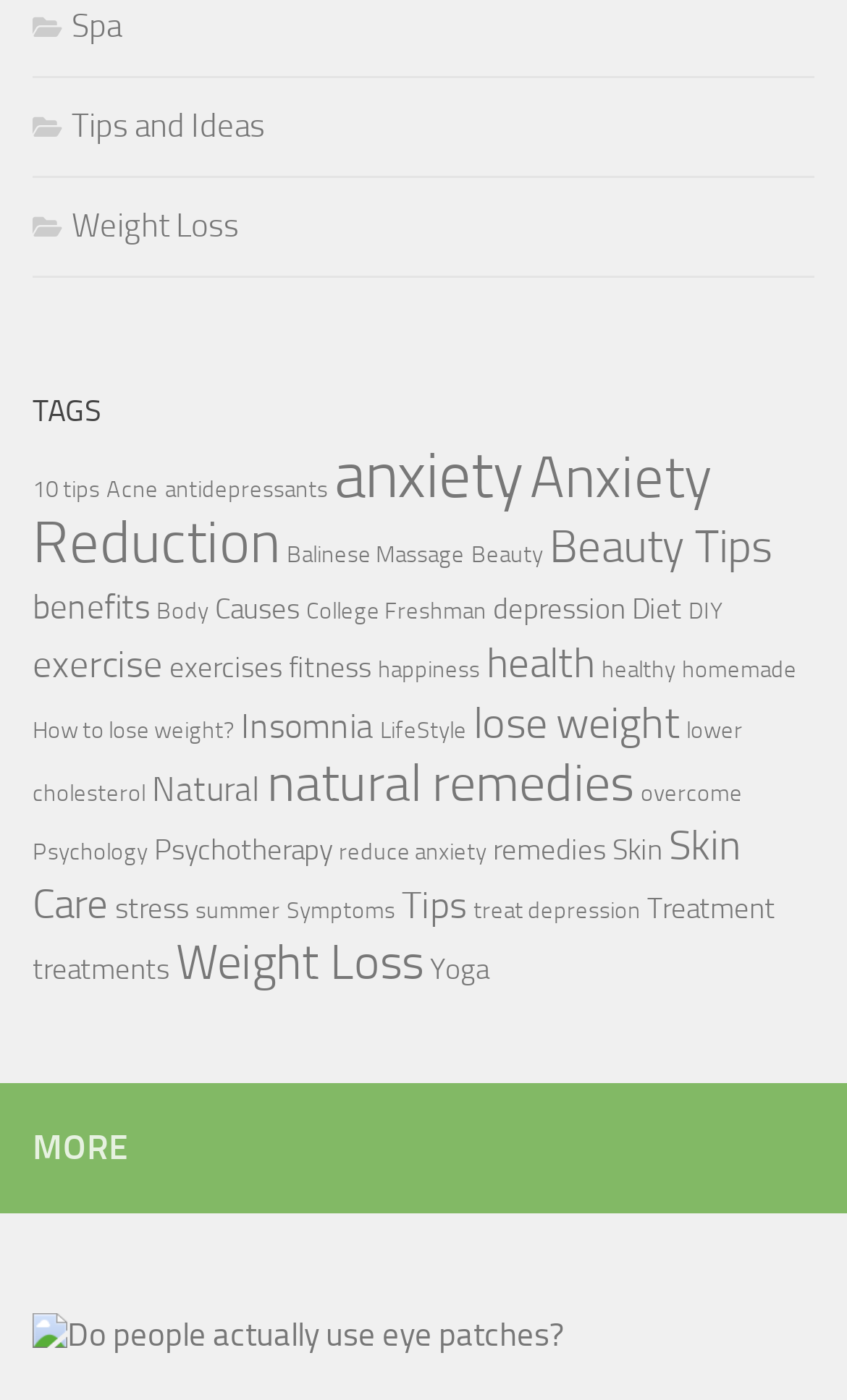Is there a topic related to 'Massage'? Based on the image, give a response in one word or a short phrase.

Yes